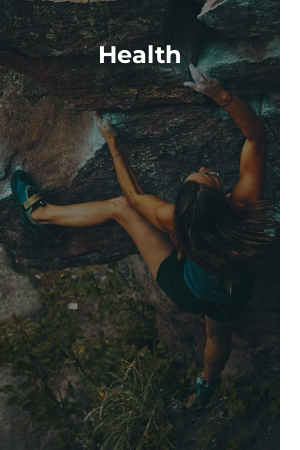What is the theme emphasized above the climber?
Look at the image and answer the question using a single word or phrase.

Health